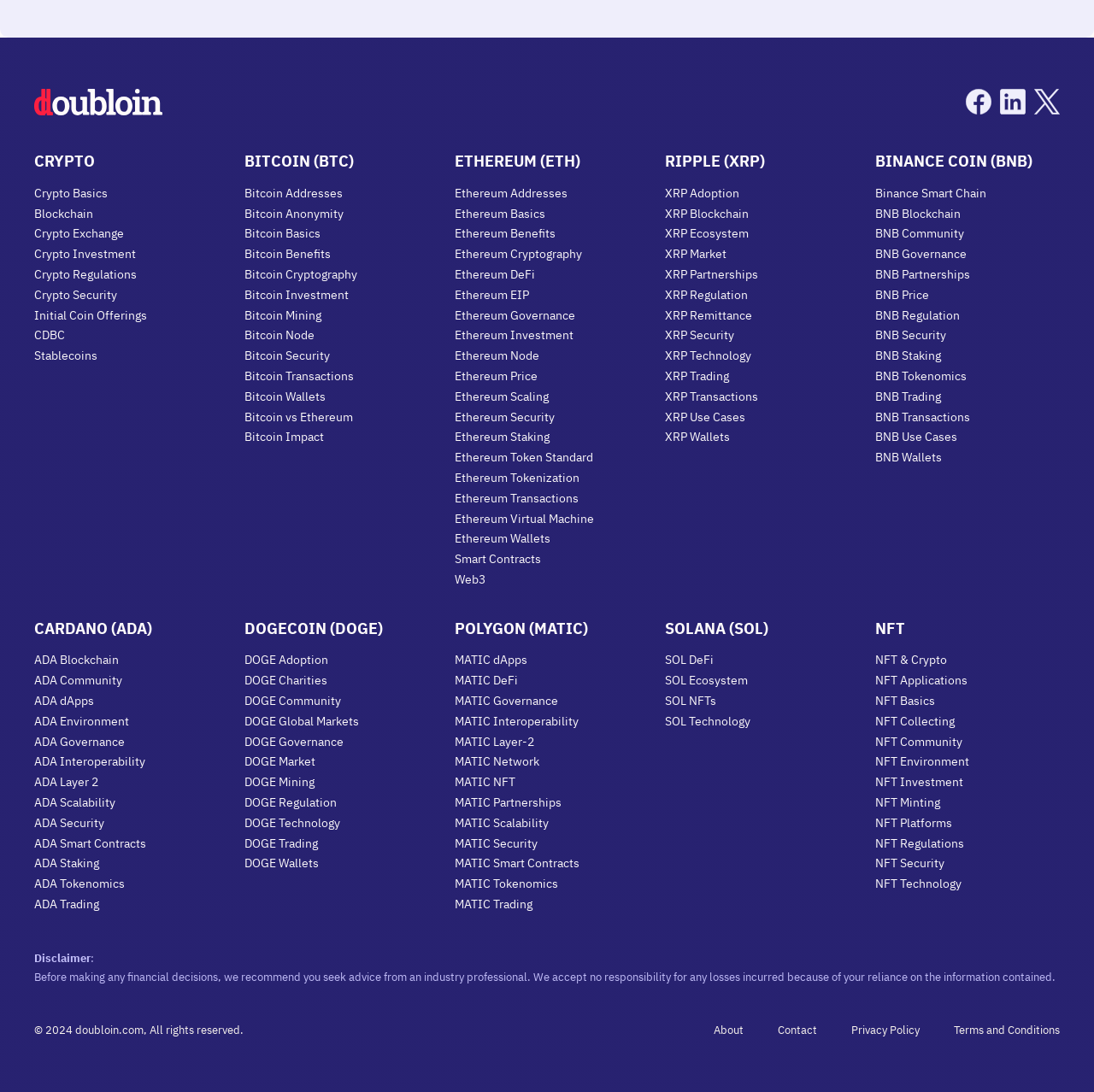Respond concisely with one word or phrase to the following query:
What is the name of the cryptocurrency with the symbol BTC?

Bitcoin